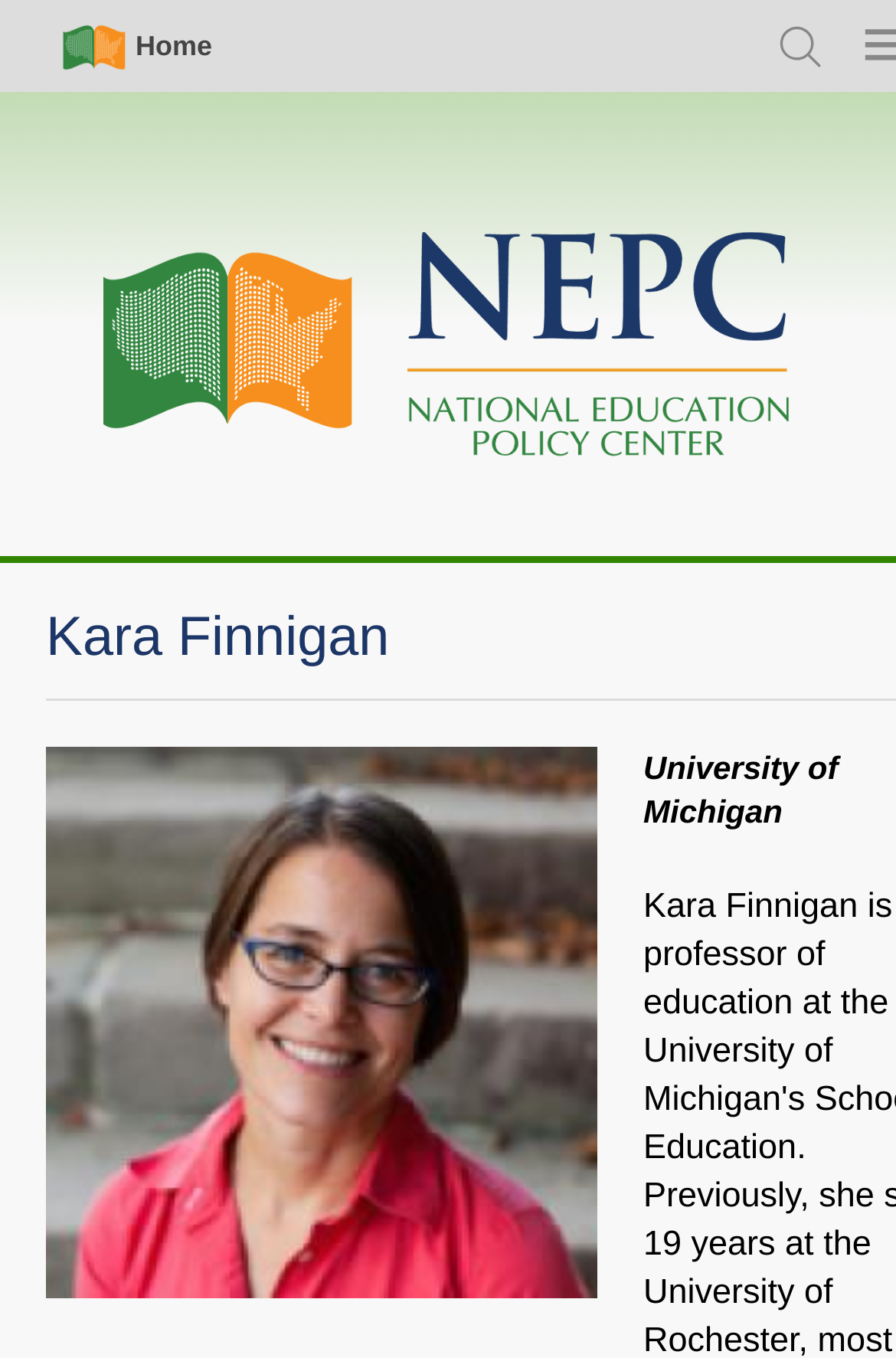What is the purpose of the 'Skip to main content' link?
Answer with a single word or short phrase according to what you see in the image.

To skip to main content